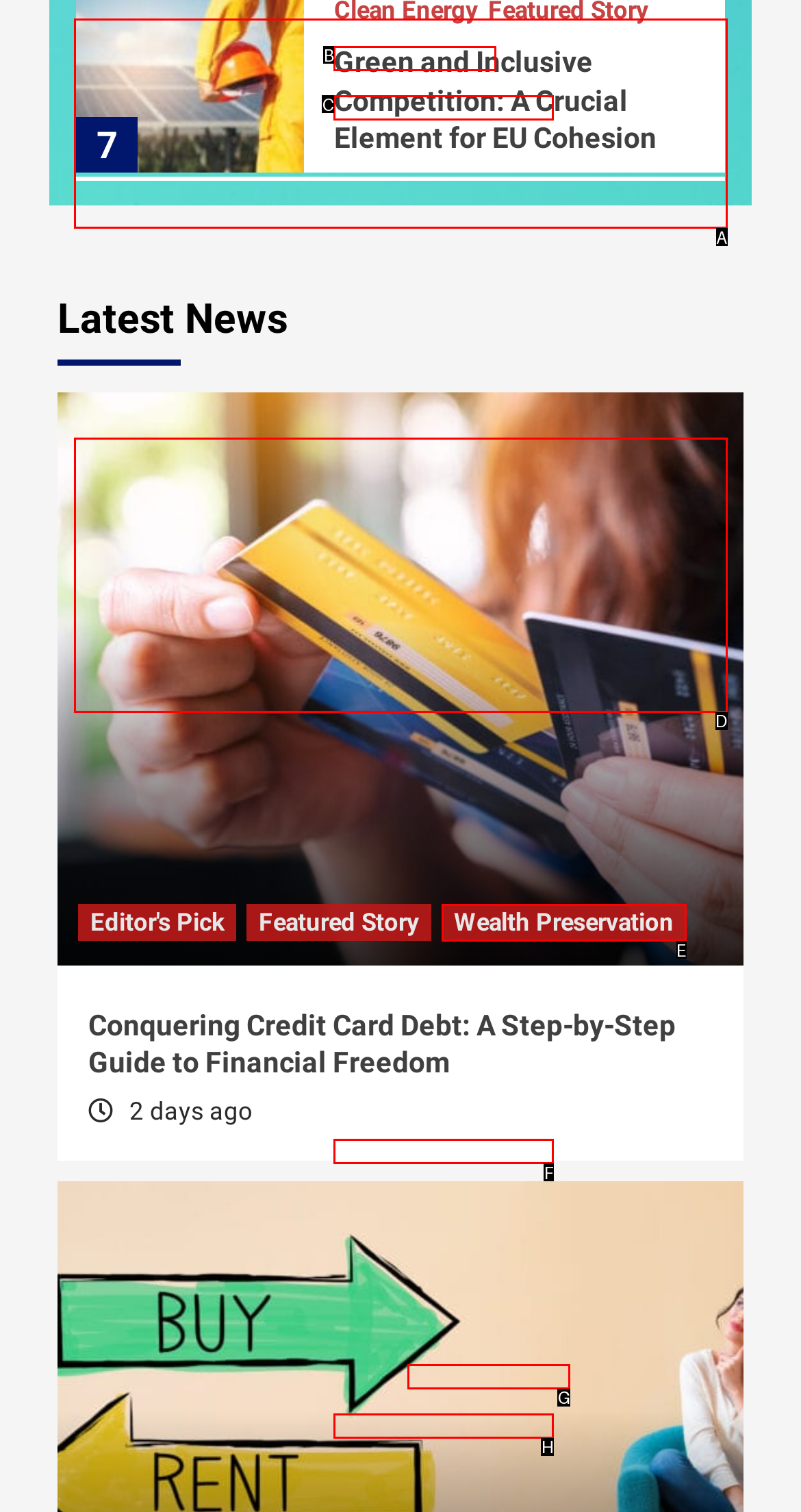Pick the option that corresponds to: Wealth Preservation
Provide the letter of the correct choice.

F